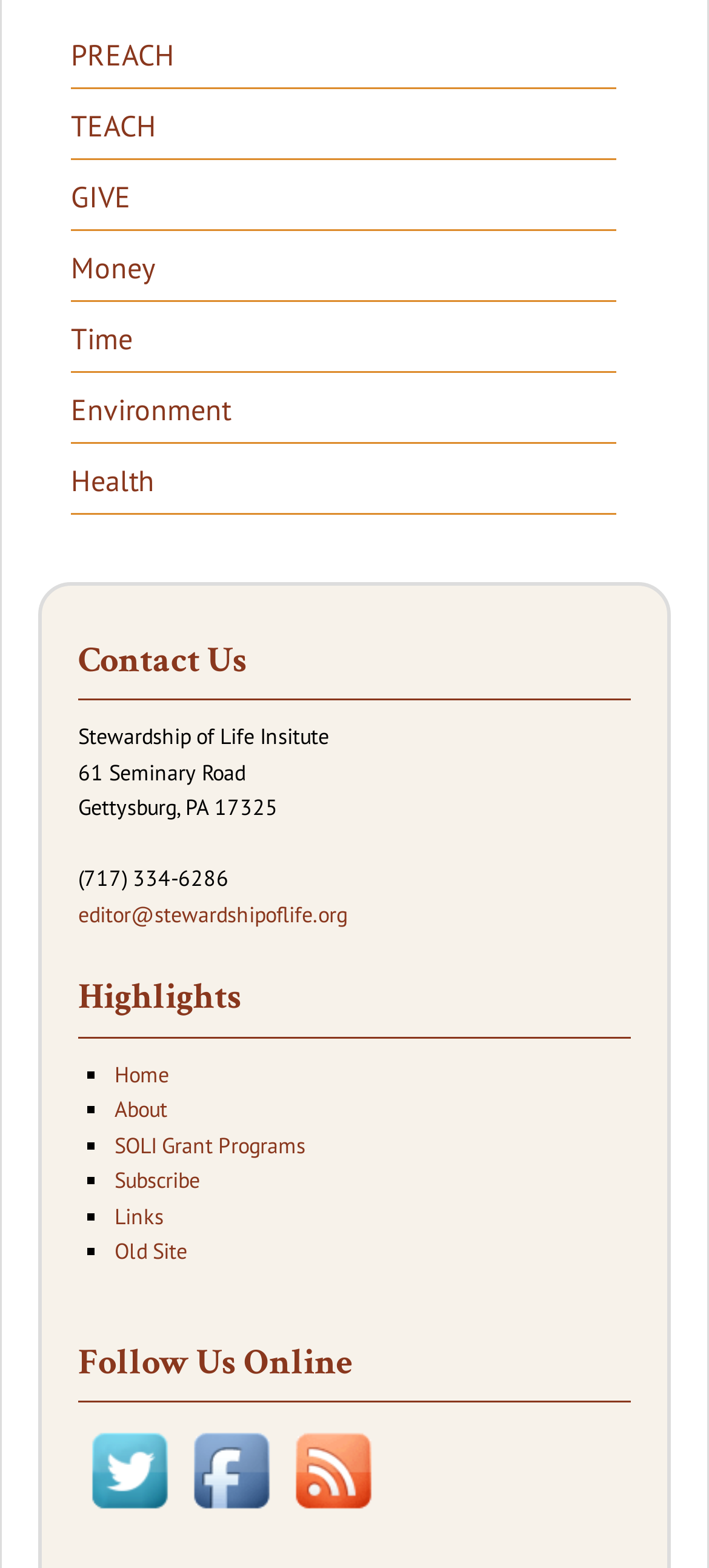Show the bounding box coordinates of the element that should be clicked to complete the task: "Get guide on how to uninstall Wallpaper Carousel on Xiaomi Smartphone".

None